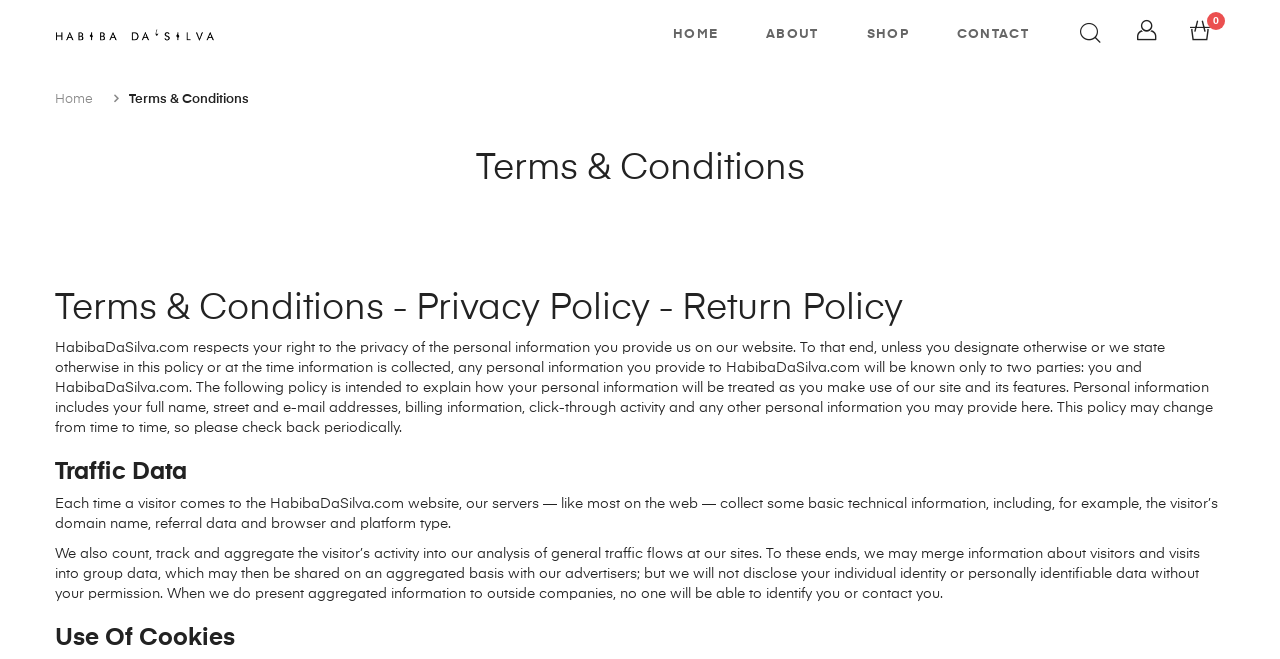Answer the following inquiry with a single word or phrase:
How many parties will know your personal information?

Two